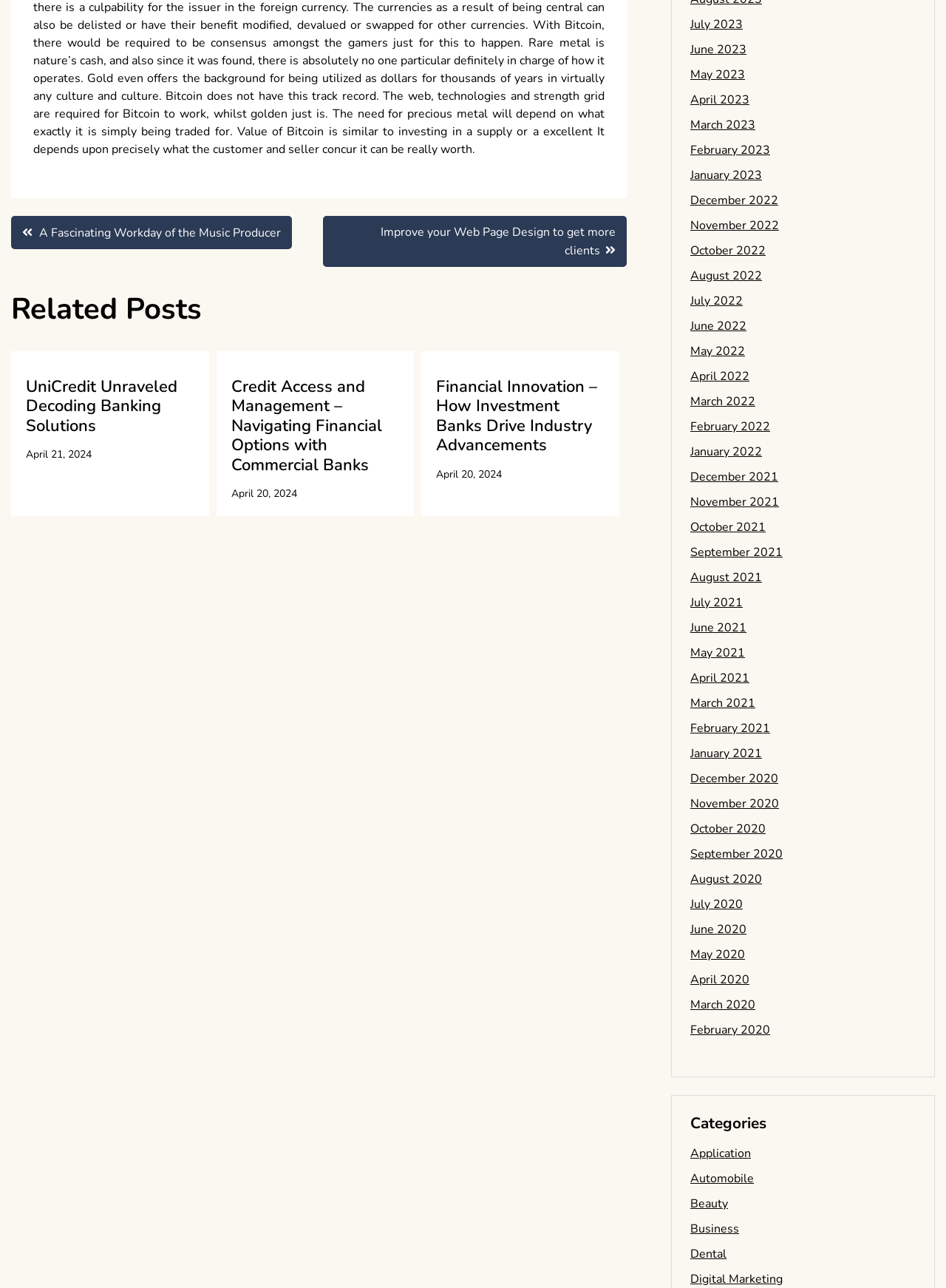Identify the bounding box coordinates of the element that should be clicked to fulfill this task: "Explore 'Financial Innovation – How Investment Banks Drive Industry Advancements'". The coordinates should be provided as four float numbers between 0 and 1, i.e., [left, top, right, bottom].

[0.461, 0.292, 0.631, 0.354]